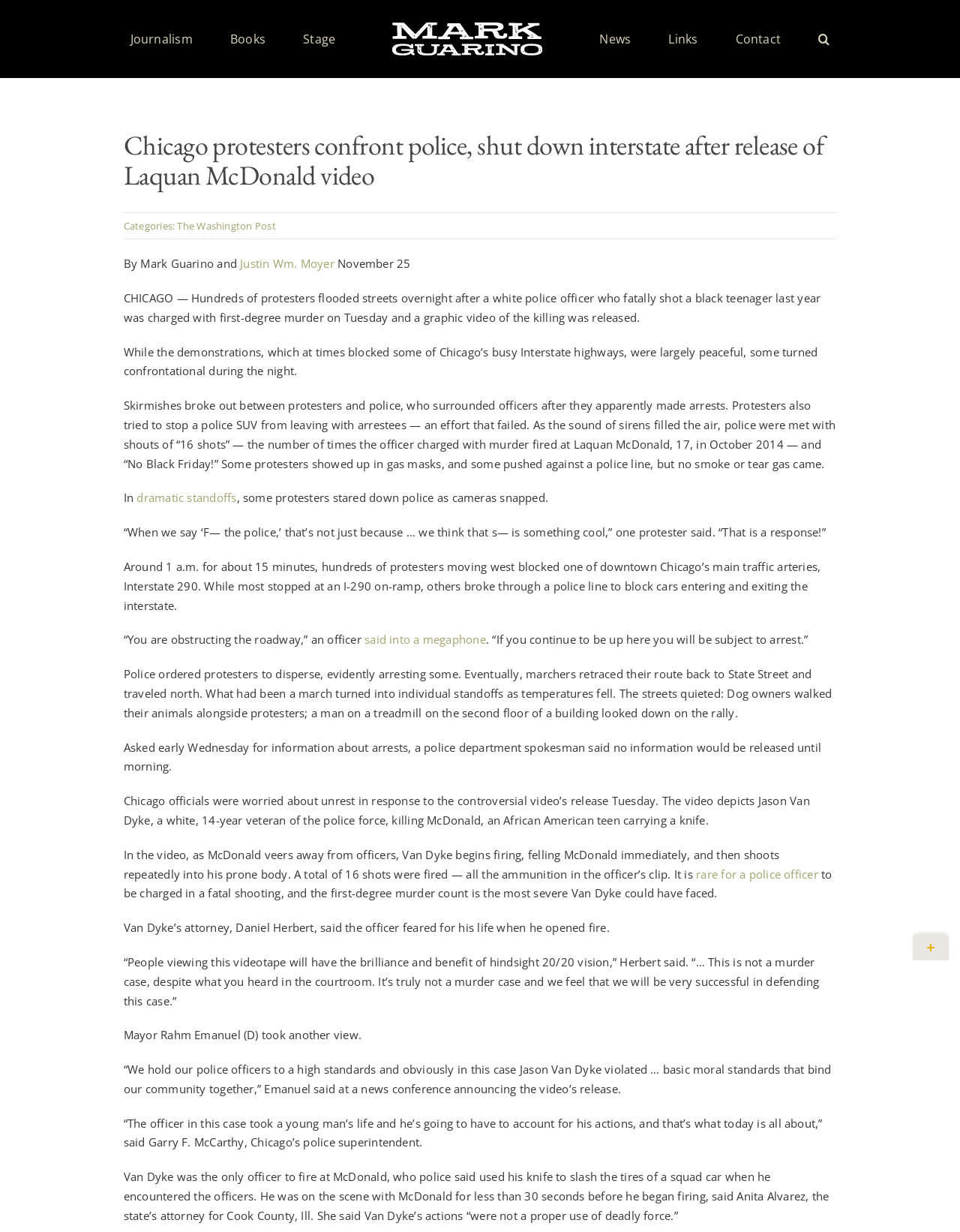Please provide the bounding box coordinates for the element that needs to be clicked to perform the following instruction: "View 'The Washington Post' category". The coordinates should be given as four float numbers between 0 and 1, i.e., [left, top, right, bottom].

[0.185, 0.178, 0.287, 0.189]